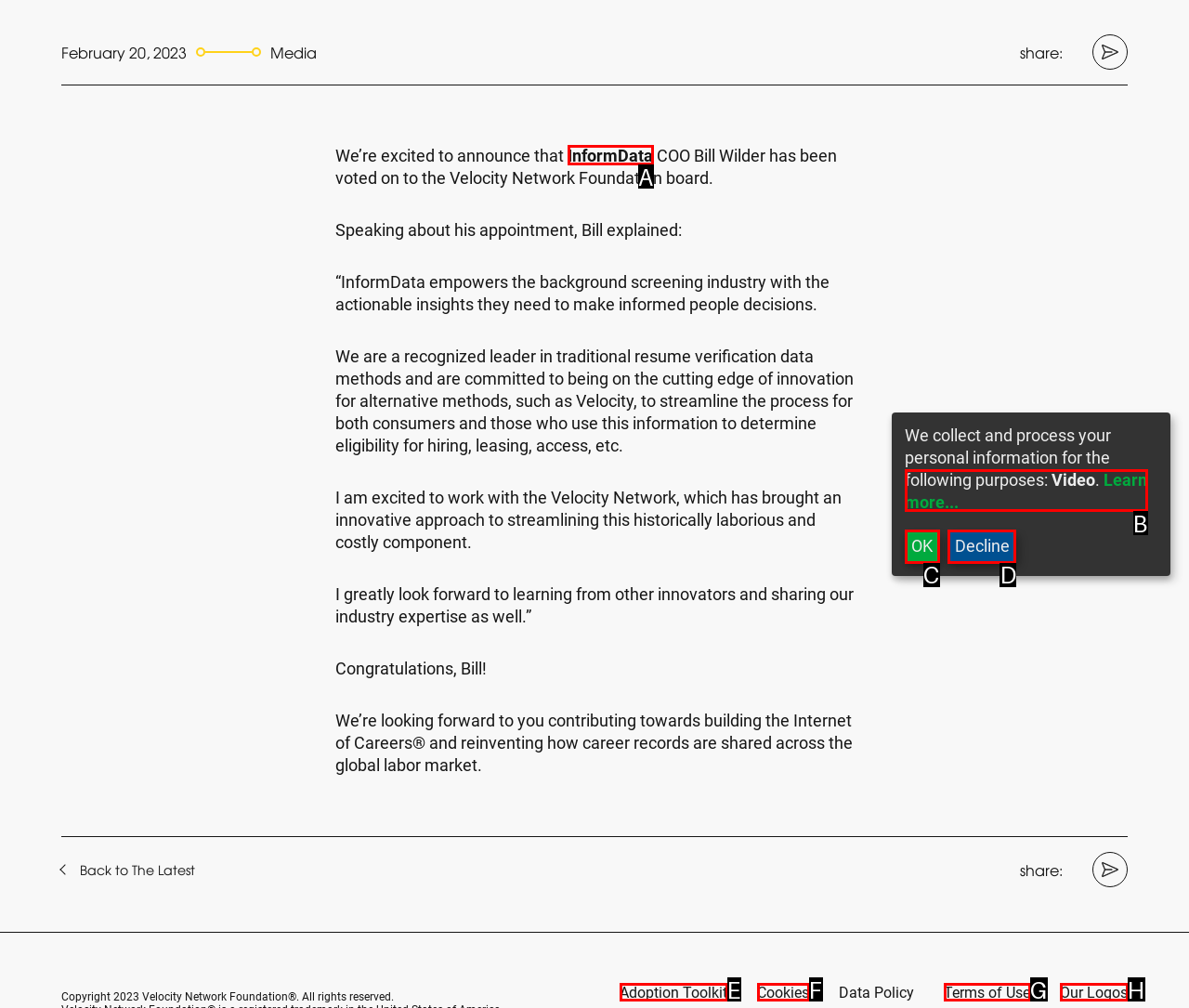Refer to the element description: Terms of Use and identify the matching HTML element. State your answer with the appropriate letter.

G